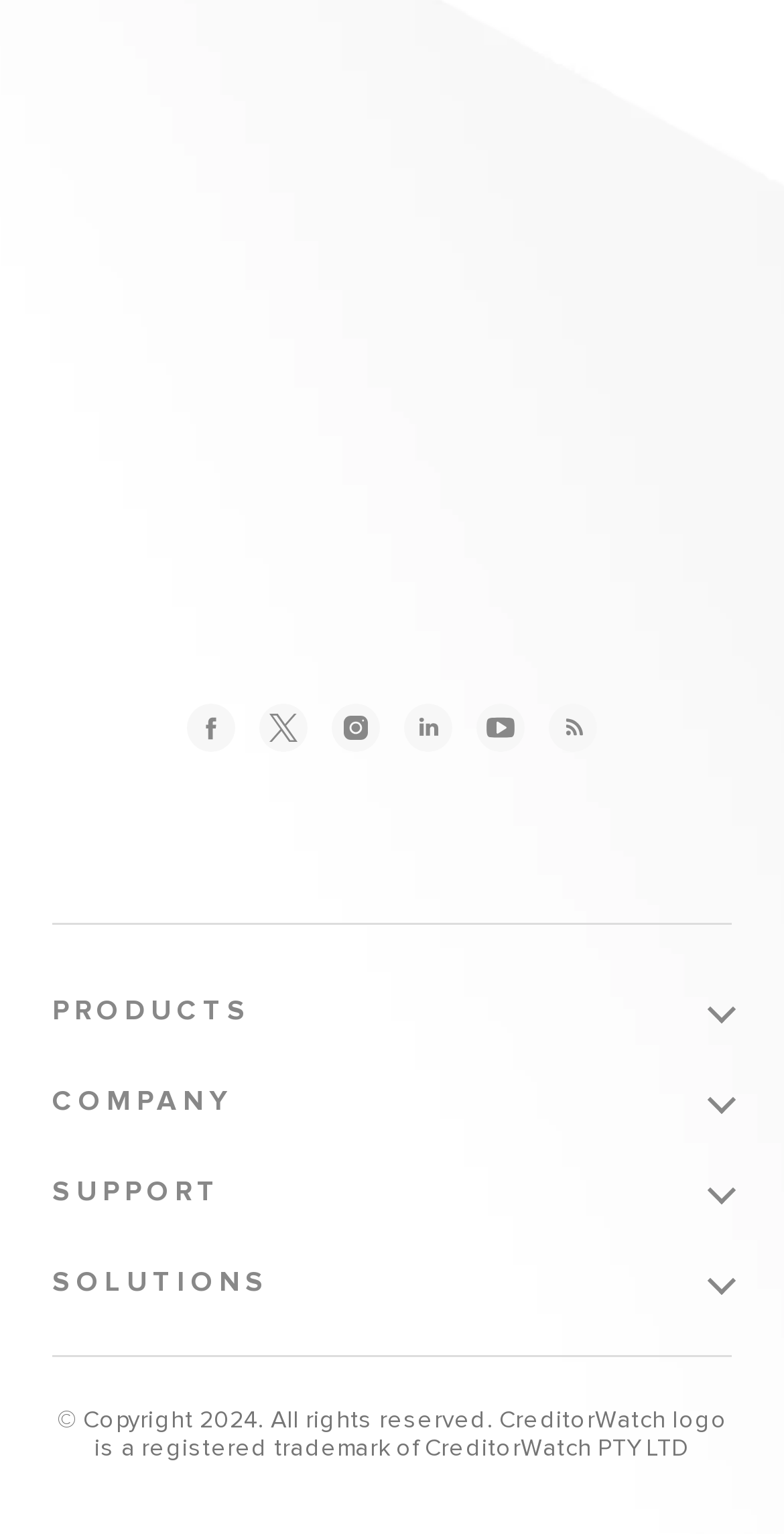Please determine the bounding box coordinates for the UI element described here. Use the format (top-left x, top-left y, bottom-right x, bottom-right y) with values bounded between 0 and 1: Instagram Instagram@1x

[0.423, 0.459, 0.485, 0.49]